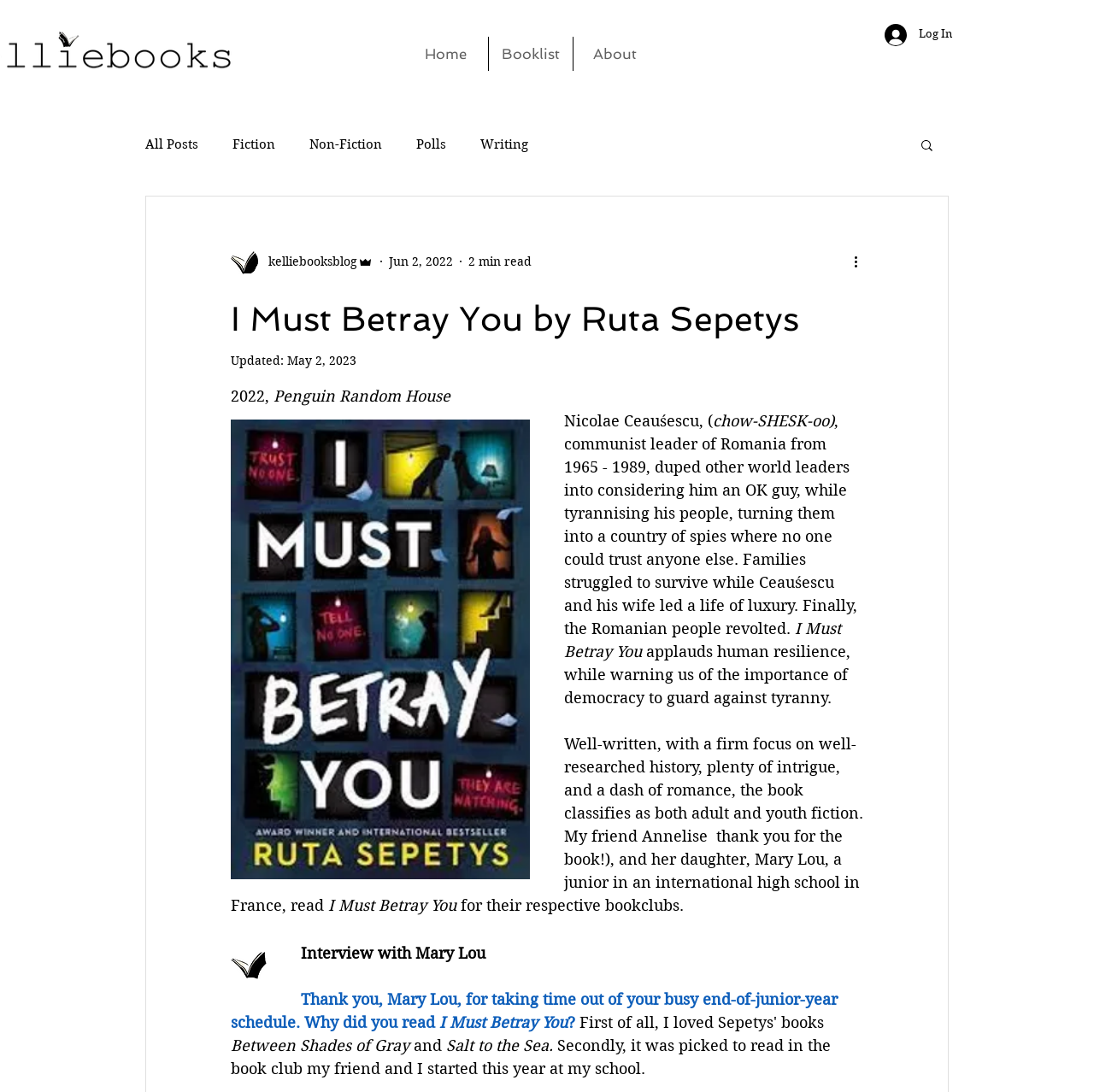Using the provided element description, identify the bounding box coordinates as (top-left x, top-left y, bottom-right x, bottom-right y). Ensure all values are between 0 and 1. Description: kelliebooksblog

[0.211, 0.227, 0.341, 0.252]